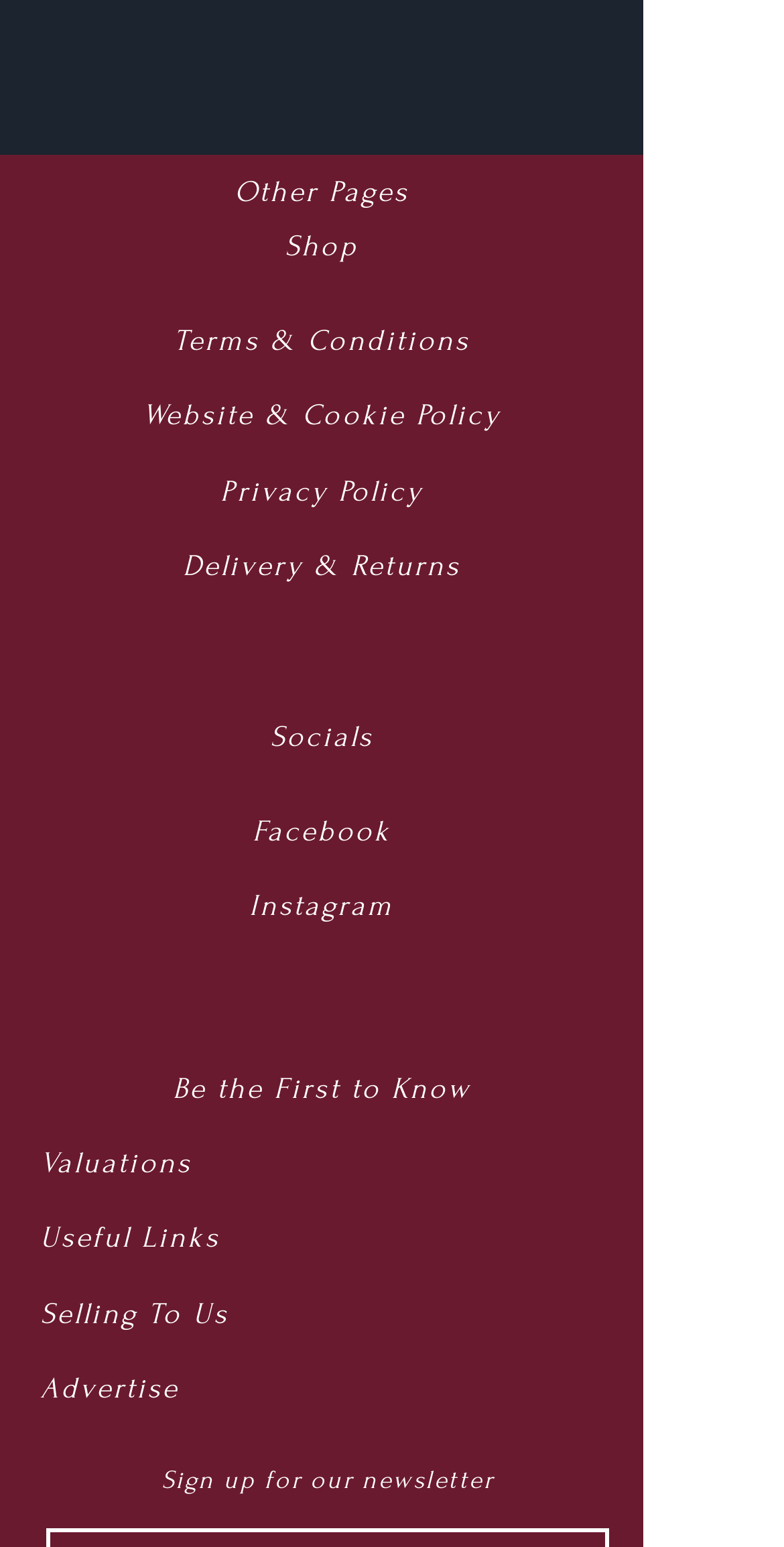Predict the bounding box of the UI element based on this description: "title="LinkedIn"".

None